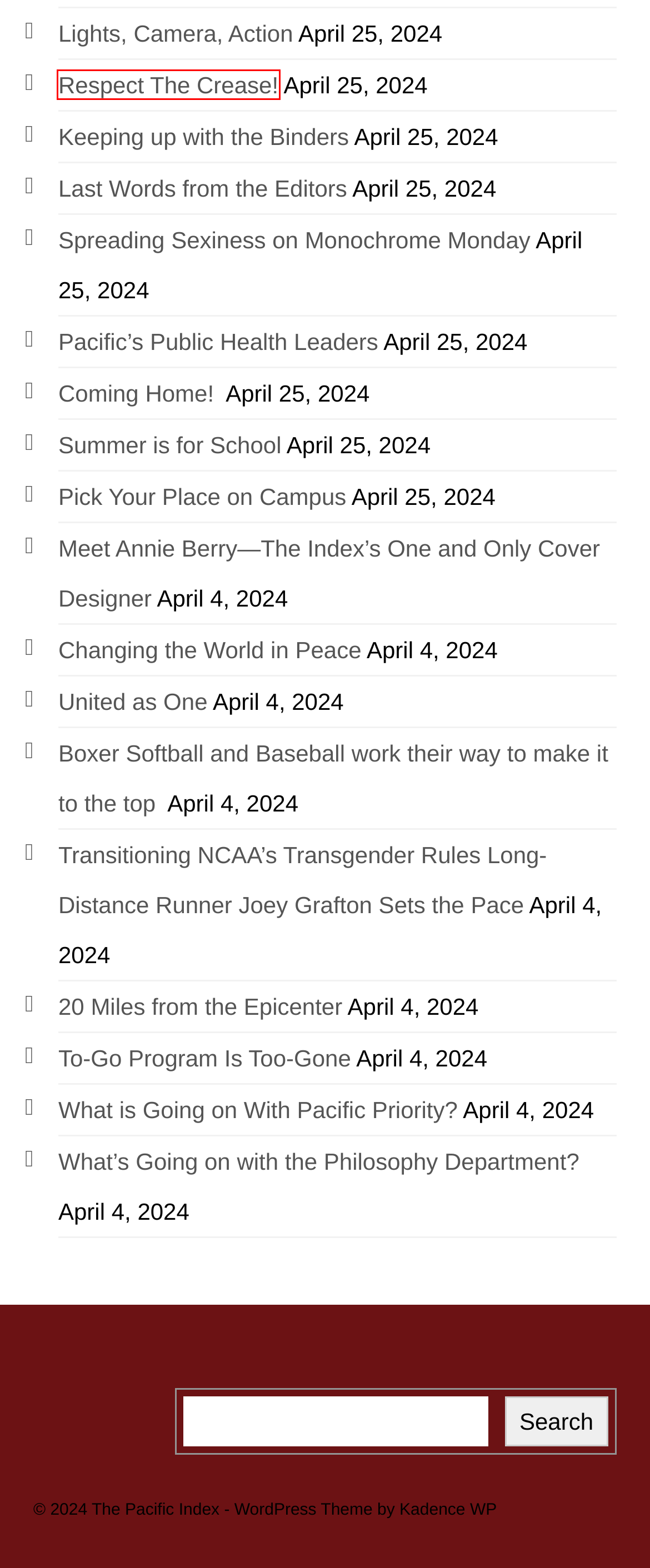Observe the provided screenshot of a webpage that has a red rectangle bounding box. Determine the webpage description that best matches the new webpage after clicking the element inside the red bounding box. Here are the candidates:
A. Keeping up with the Binders – The Pacific Index
B. Fall – The Pacific Index
C. Sports – The Pacific Index
D. Lights, Camera, Action – The Pacific Index
E. Respect The Crease! – The Pacific Index
F. Ending on A High Note: The Final Concert – The Pacific Index
G. Last Words from the Editors – The Pacific Index
H. Kadence WP | Free and Premium WordPress Themes & Plugins

E